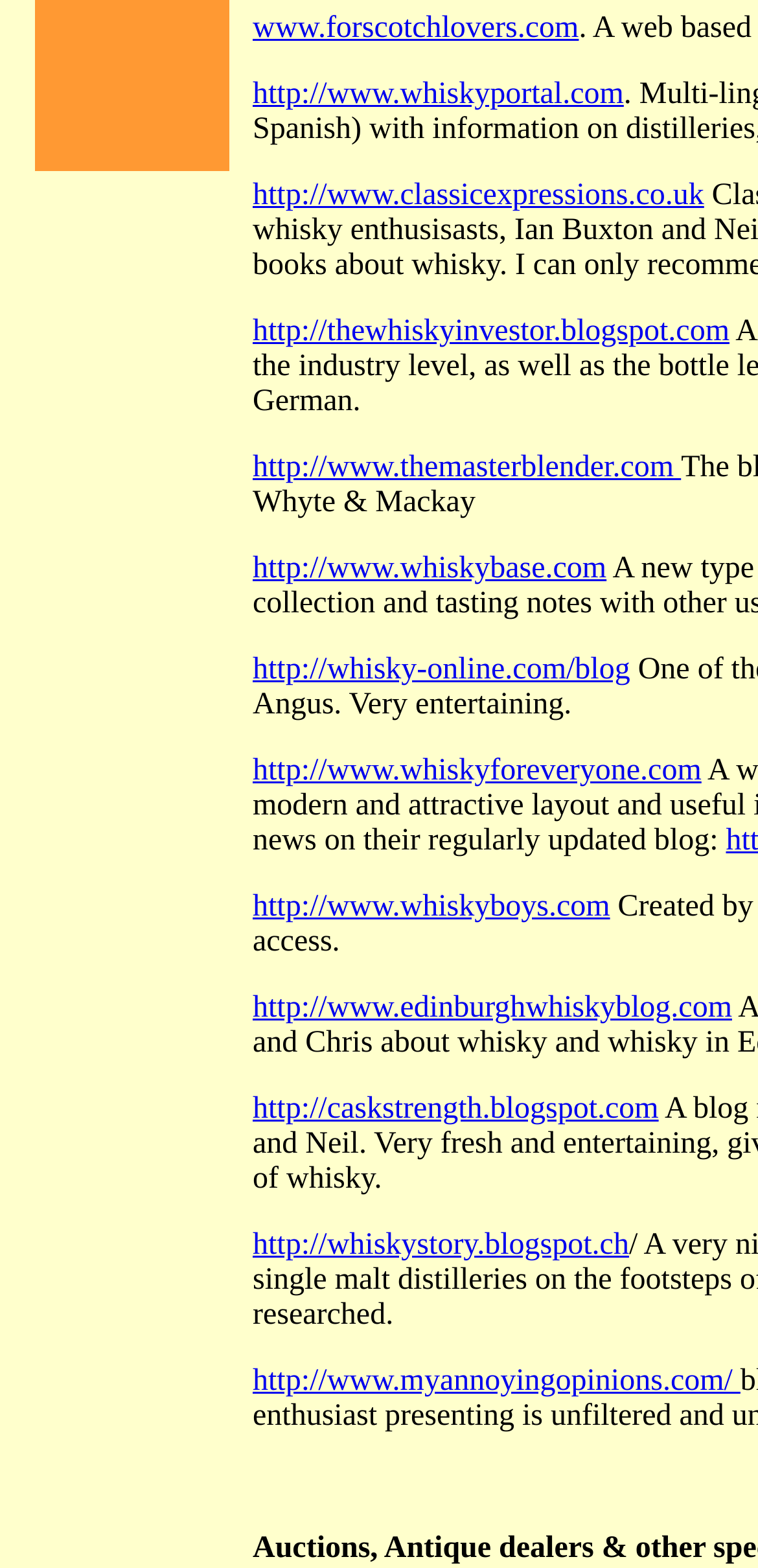Identify the bounding box coordinates for the element you need to click to achieve the following task: "read Whisky Investor blog". Provide the bounding box coordinates as four float numbers between 0 and 1, in the form [left, top, right, bottom].

[0.333, 0.201, 0.962, 0.222]